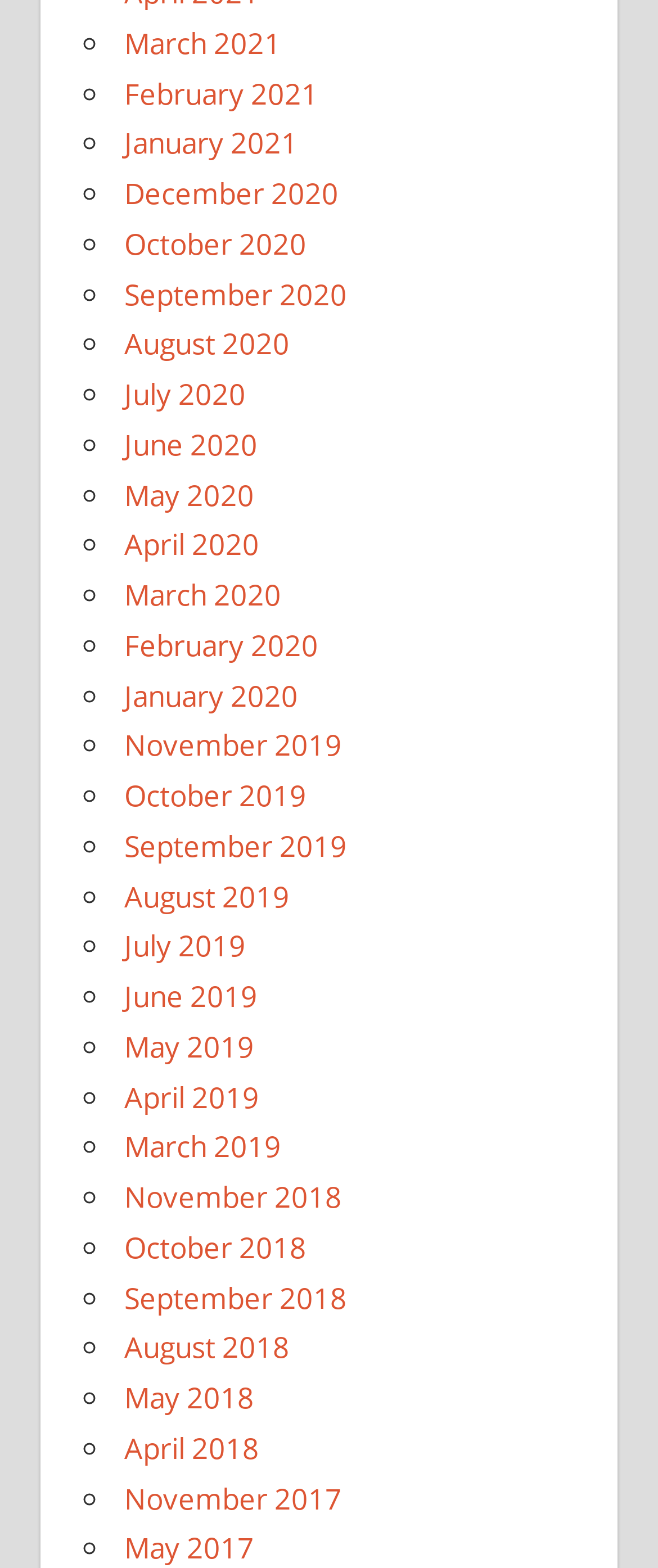What is the latest month listed?
Please provide a comprehensive and detailed answer to the question.

I looked at the list of links and found the latest month listed, which is March 2021. This is located at the top of the list.